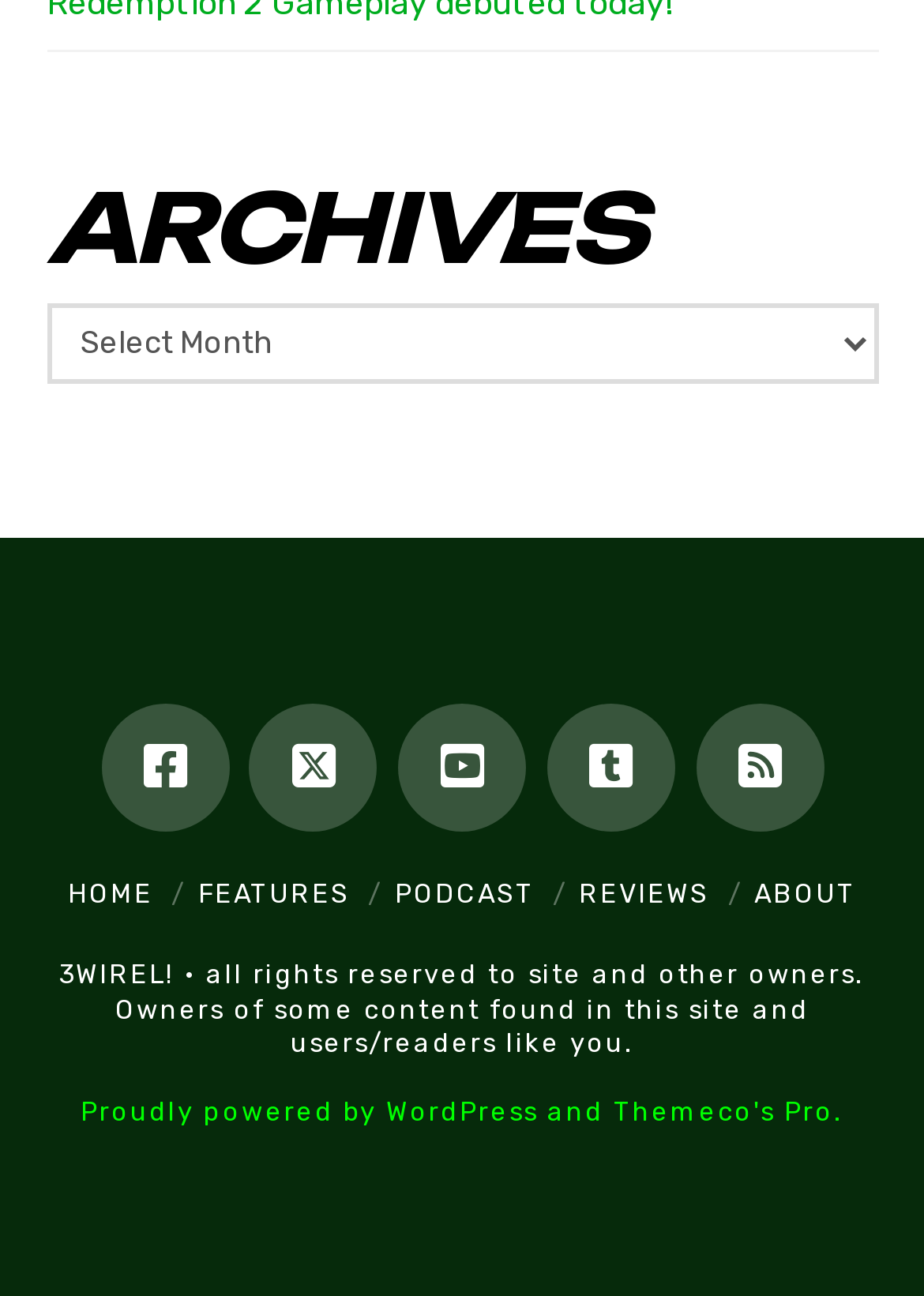Identify the bounding box coordinates of the clickable region necessary to fulfill the following instruction: "Visit Facebook page". The bounding box coordinates should be four float numbers between 0 and 1, i.e., [left, top, right, bottom].

[0.109, 0.543, 0.247, 0.642]